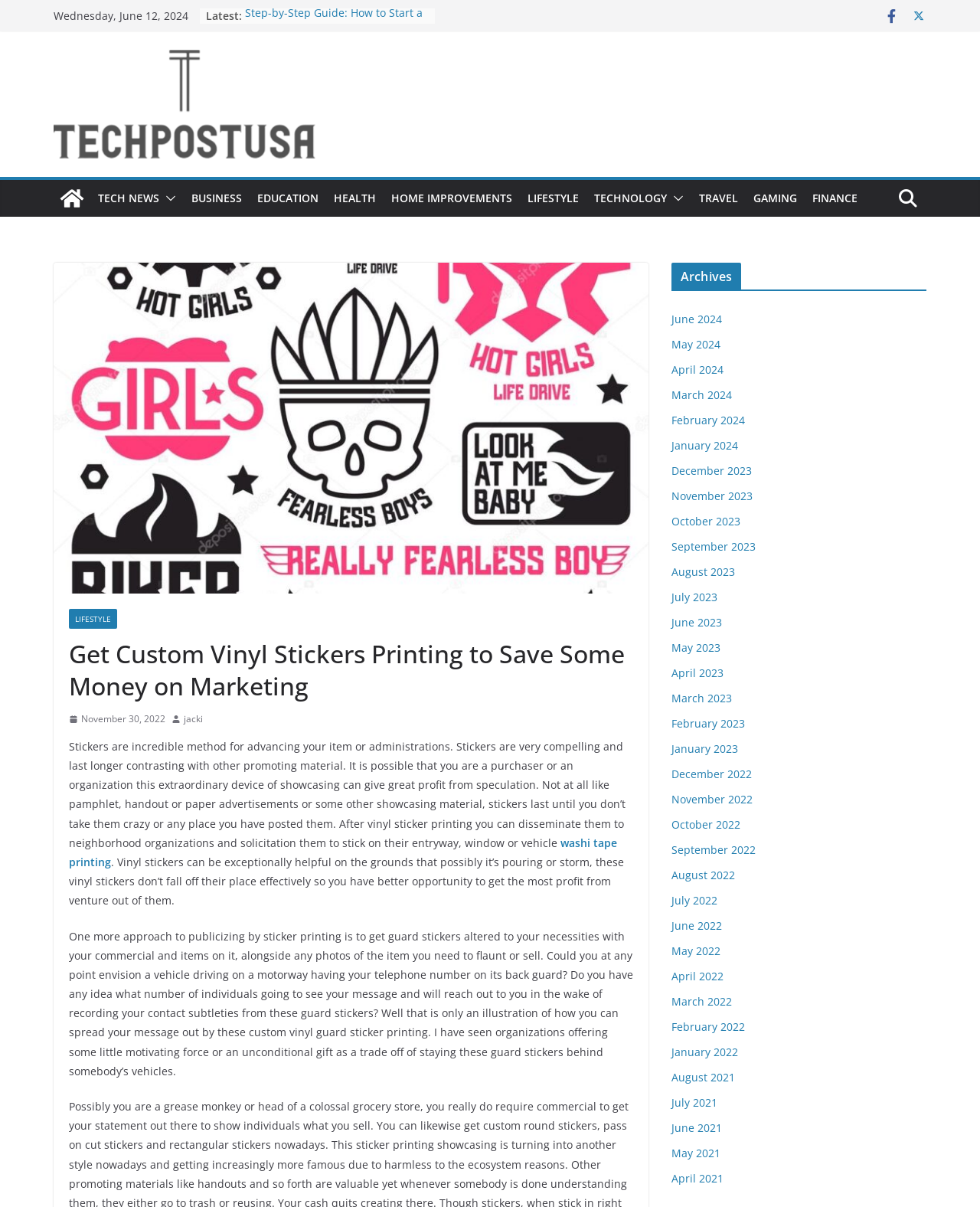Identify and generate the primary title of the webpage.

Get Custom Vinyl Stickers Printing to Save Some Money on Marketing